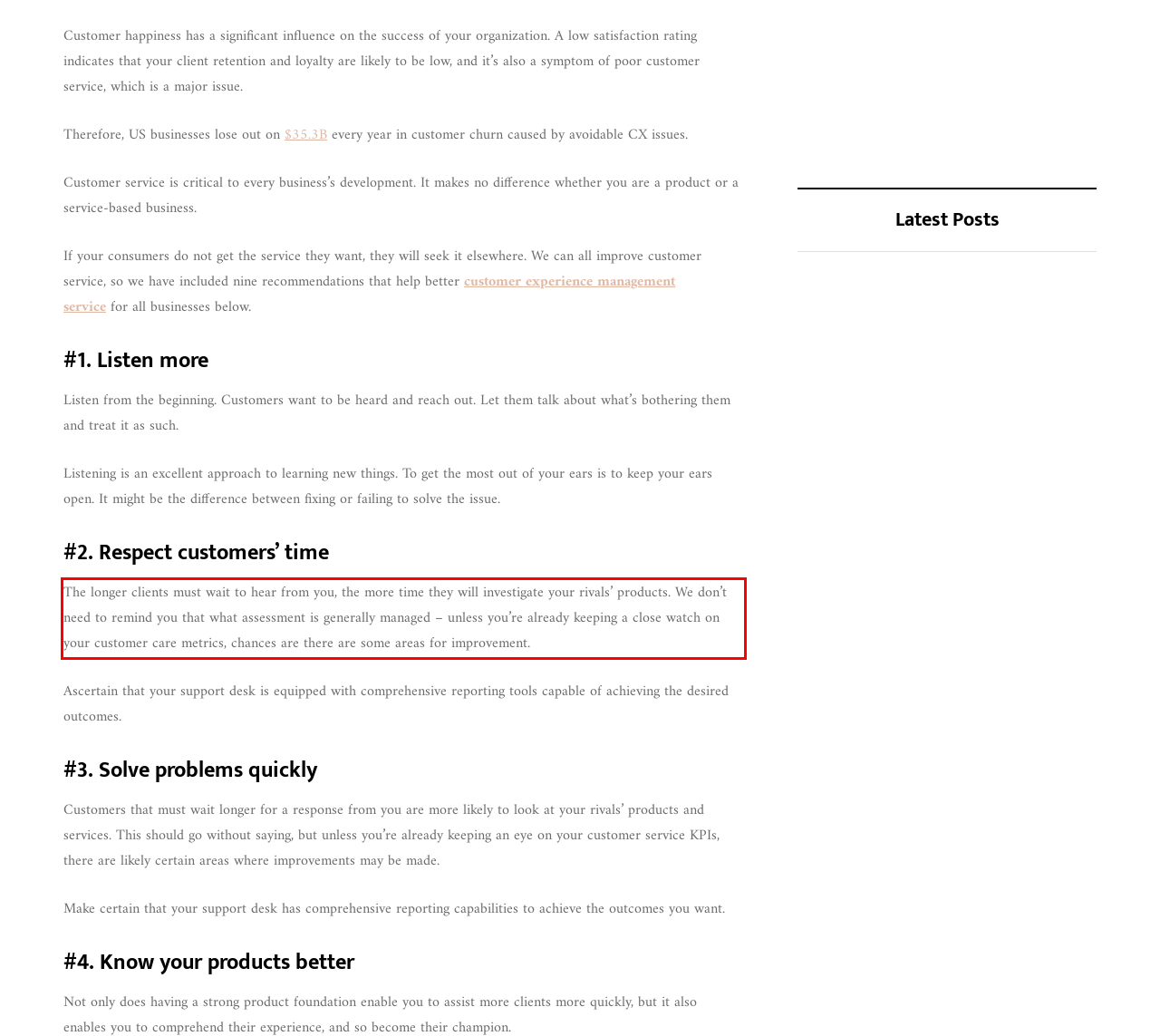Using the provided webpage screenshot, identify and read the text within the red rectangle bounding box.

The longer clients must wait to hear from you, the more time they will investigate your rivals’ products. We don’t need to remind you that what assessment is generally managed – unless you’re already keeping a close watch on your customer care metrics, chances are there are some areas for improvement.